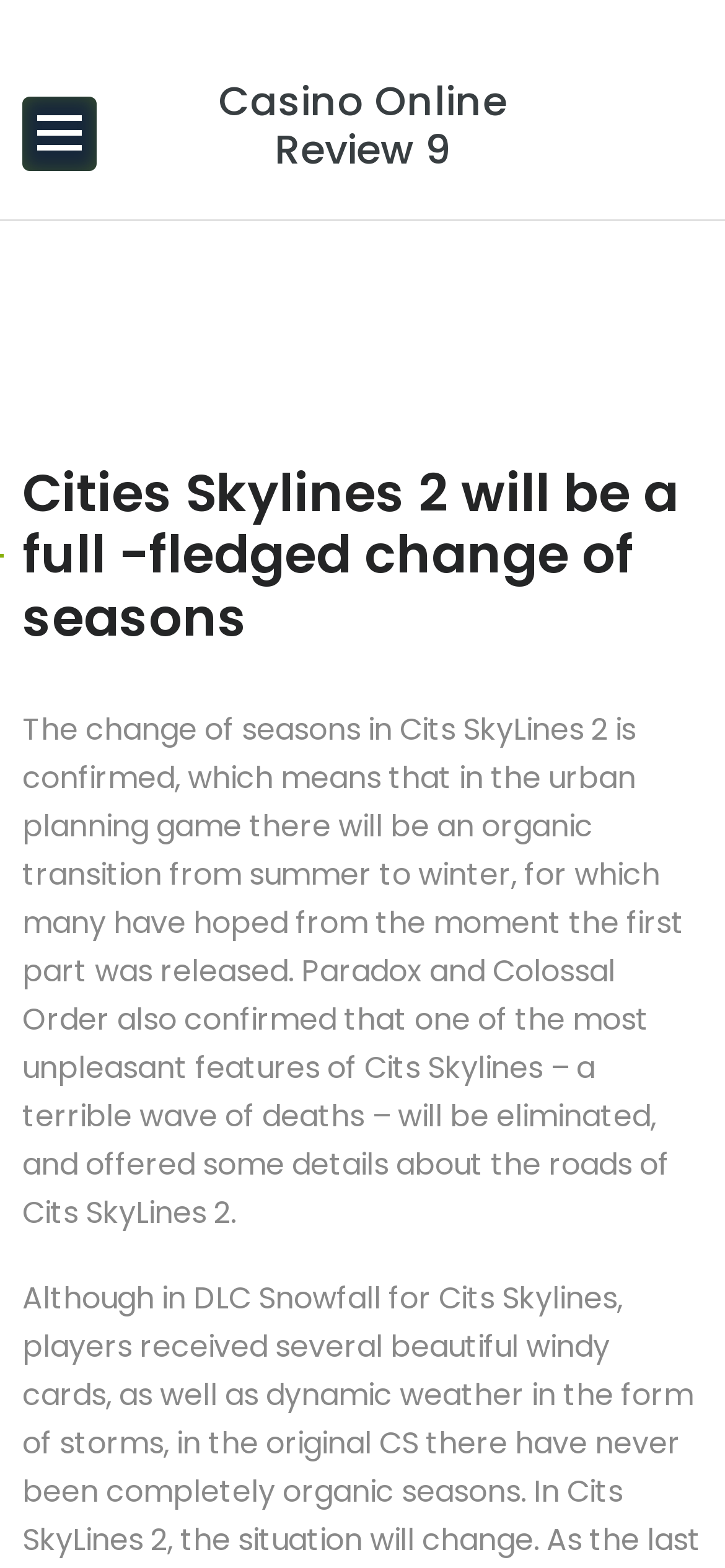Identify the bounding box of the UI element described as follows: "0 Comments". Provide the coordinates as four float numbers in the range of 0 to 1 [left, top, right, bottom].

[0.328, 0.246, 0.569, 0.277]